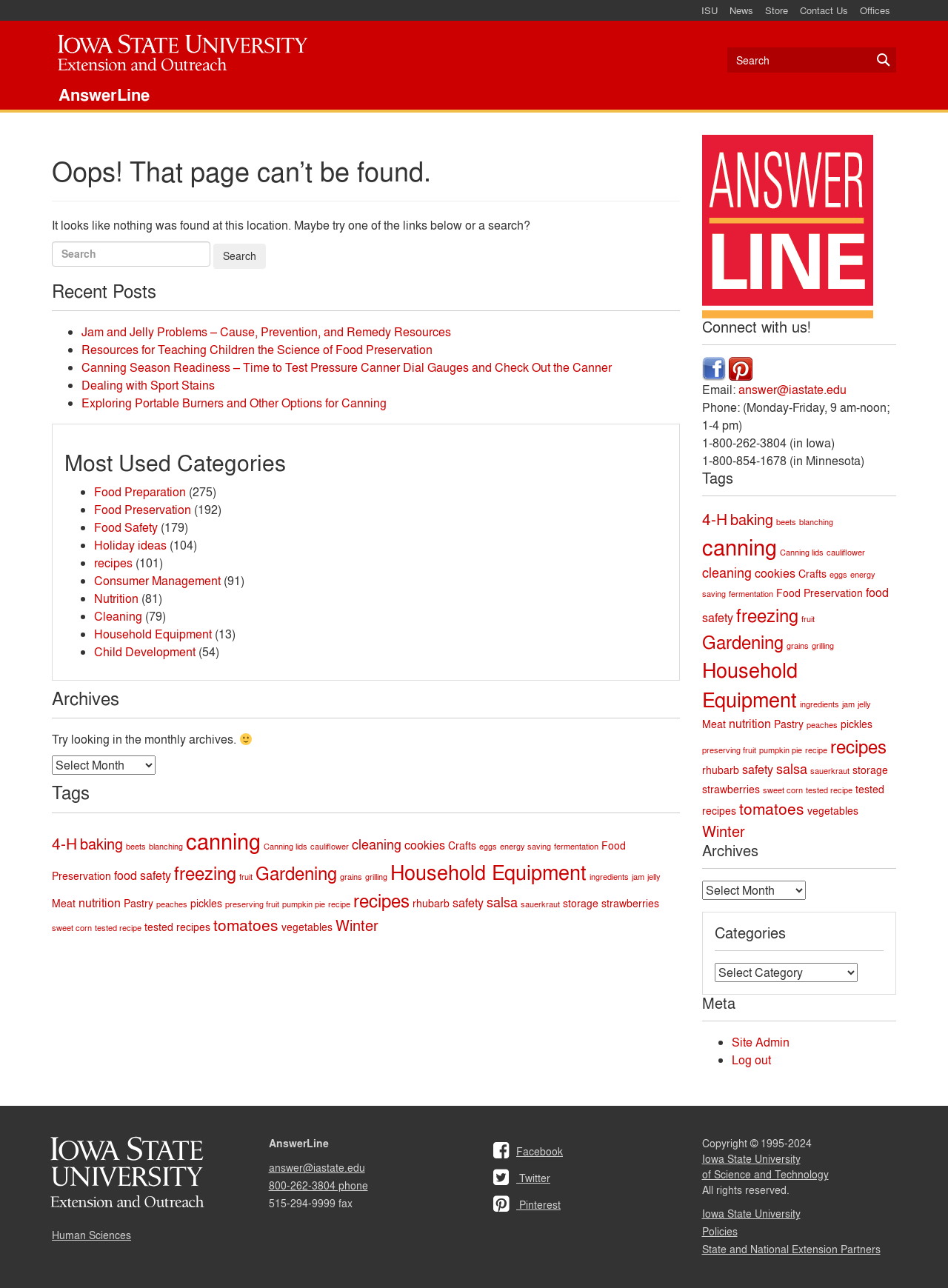Find the bounding box of the element with the following description: "tested recipe". The coordinates must be four float numbers between 0 and 1, formatted as [left, top, right, bottom].

[0.1, 0.716, 0.149, 0.724]